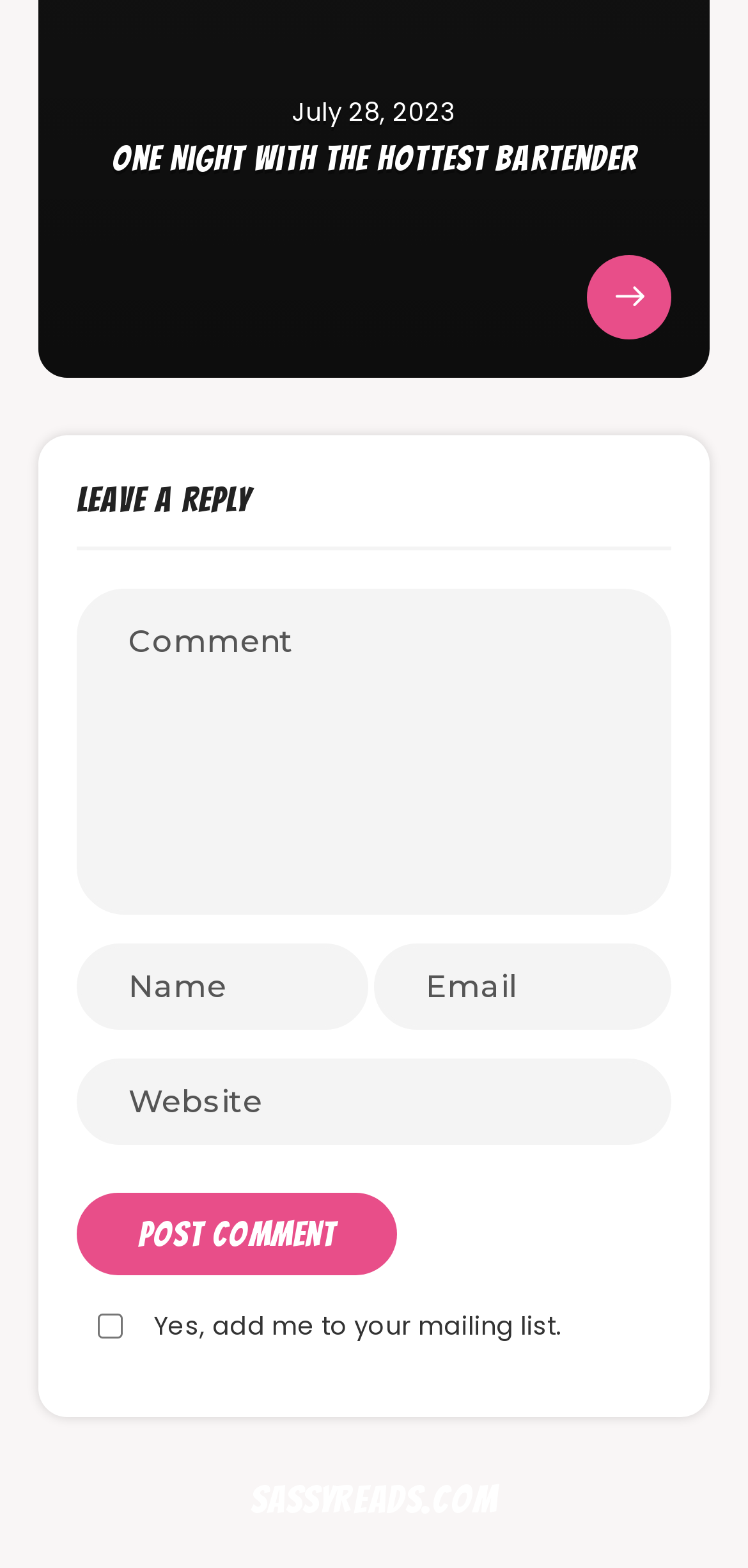Provide a short answer to the following question with just one word or phrase: What is the function of the checkbox on the webpage?

To add to mailing list